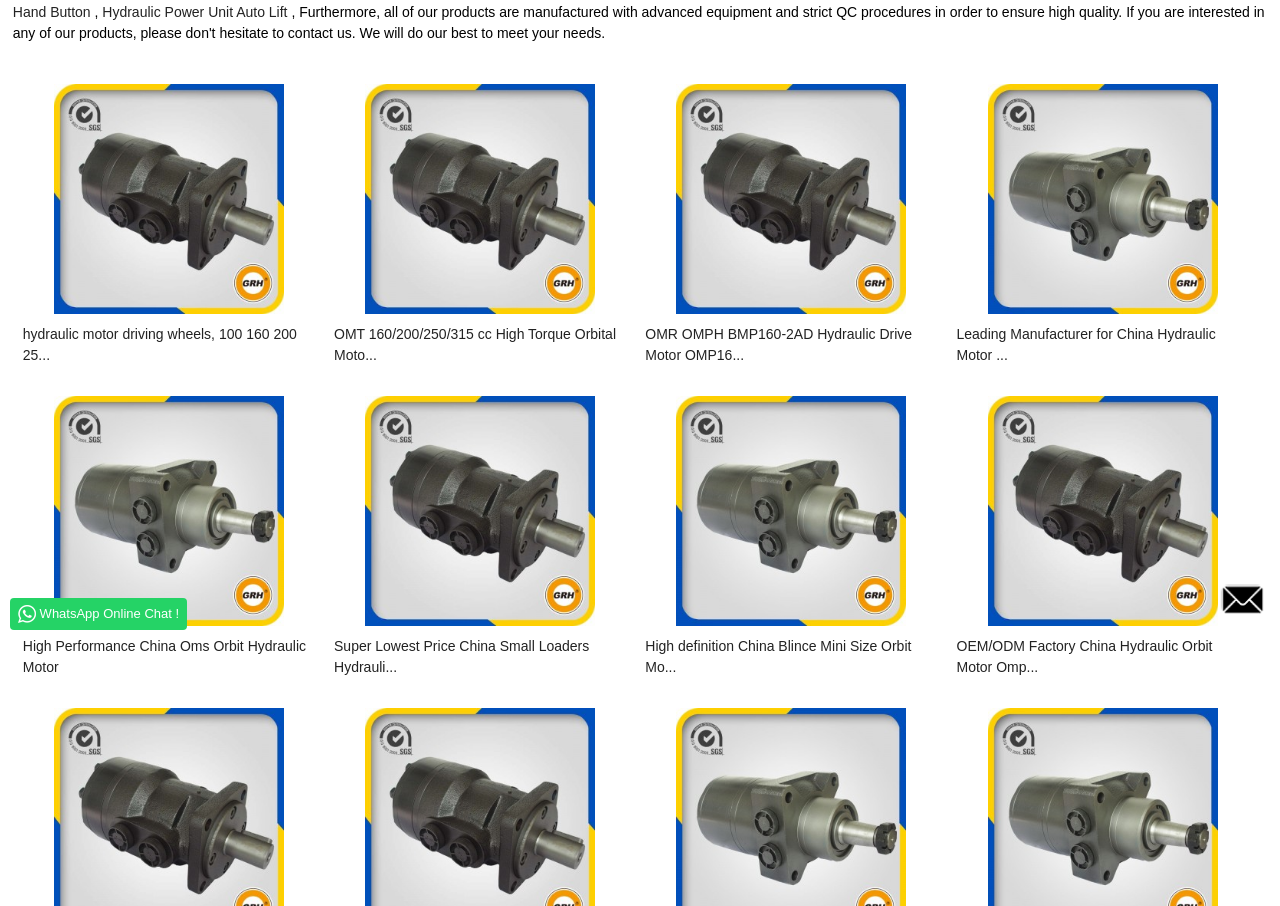Locate the bounding box for the described UI element: "Hydraulic Power Unit Auto Lift". Ensure the coordinates are four float numbers between 0 and 1, formatted as [left, top, right, bottom].

[0.08, 0.005, 0.225, 0.022]